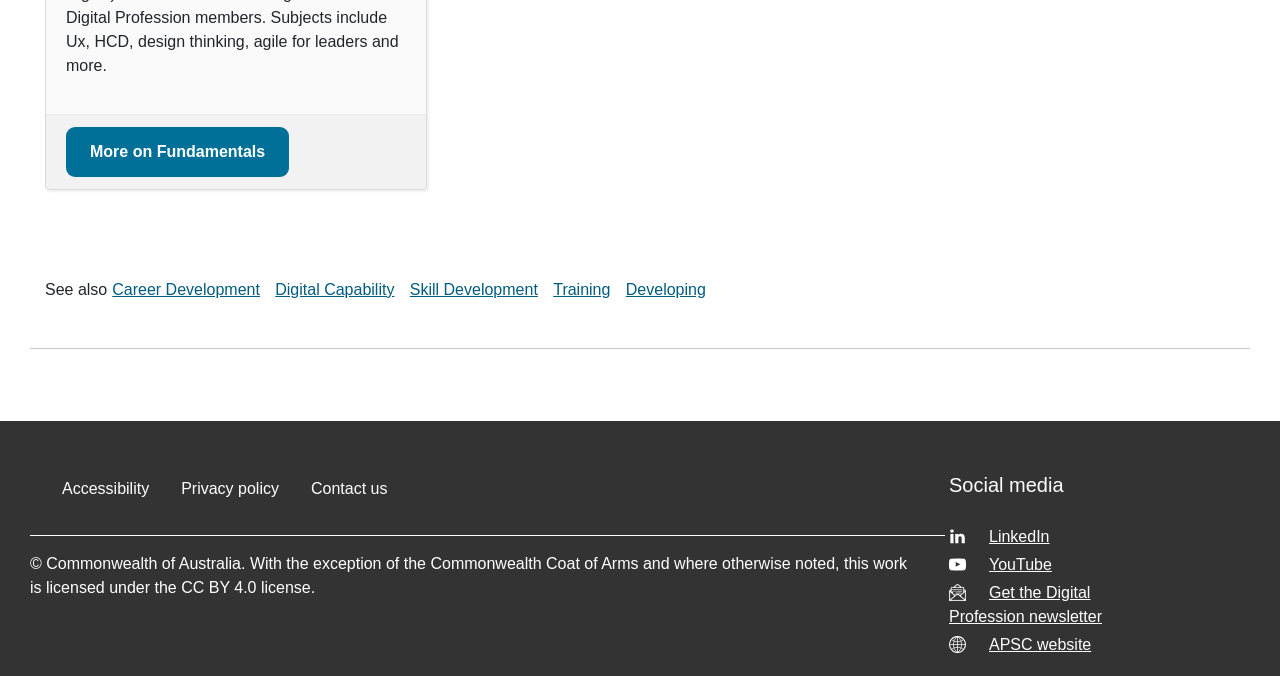Provide the bounding box coordinates of the section that needs to be clicked to accomplish the following instruction: "Open LinkedIn."

[0.741, 0.781, 0.82, 0.806]